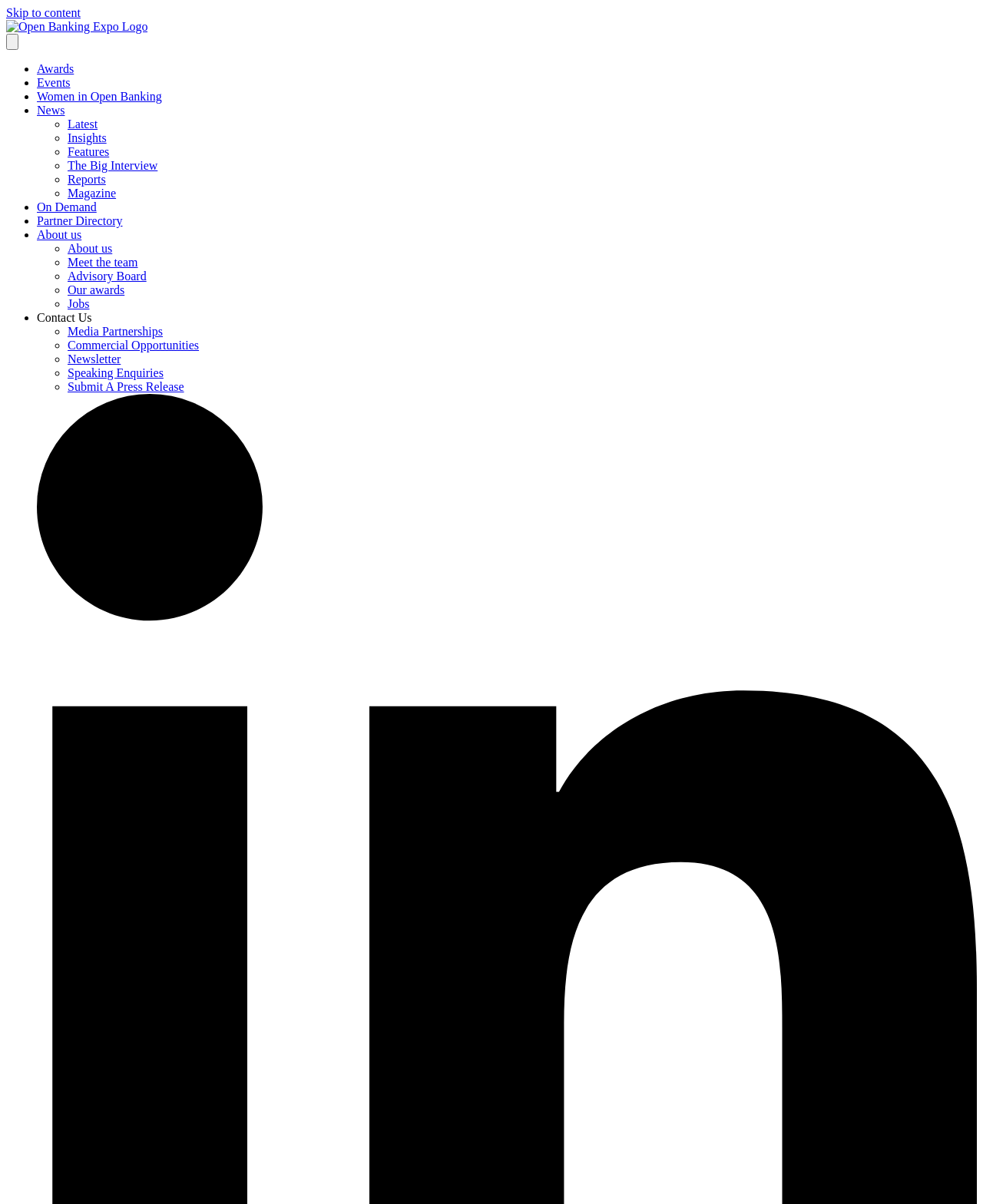Provide a brief response in the form of a single word or phrase:
What is the last link in the menu?

Submit A Press Release